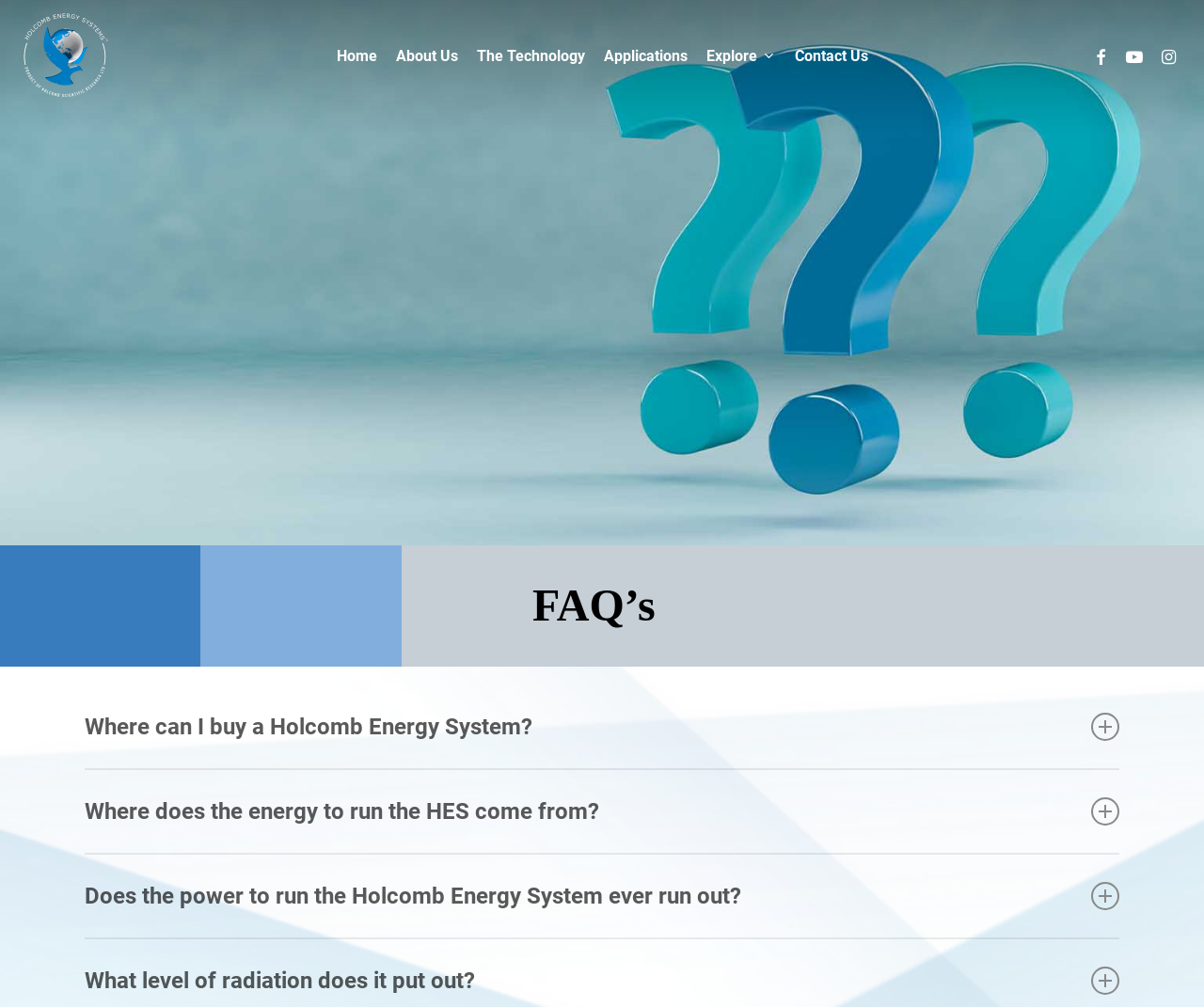Using a single word or phrase, answer the following question: 
How many years of research and development has the Holcomb Energy System undergone?

15 years